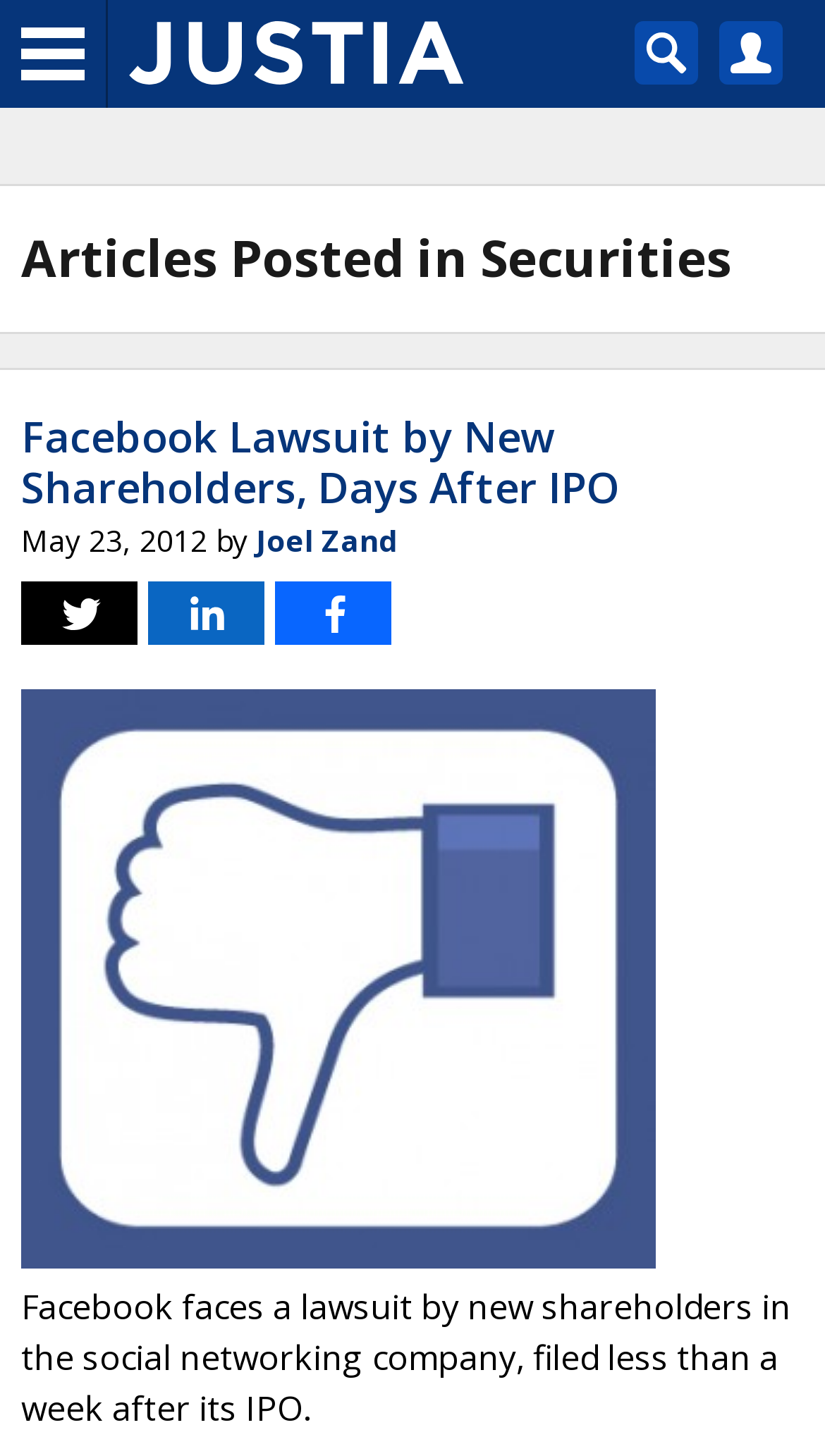What is the date of the article 'Facebook Lawsuit by New Shareholders, Days After IPO'?
Answer the question using a single word or phrase, according to the image.

May 23, 2012